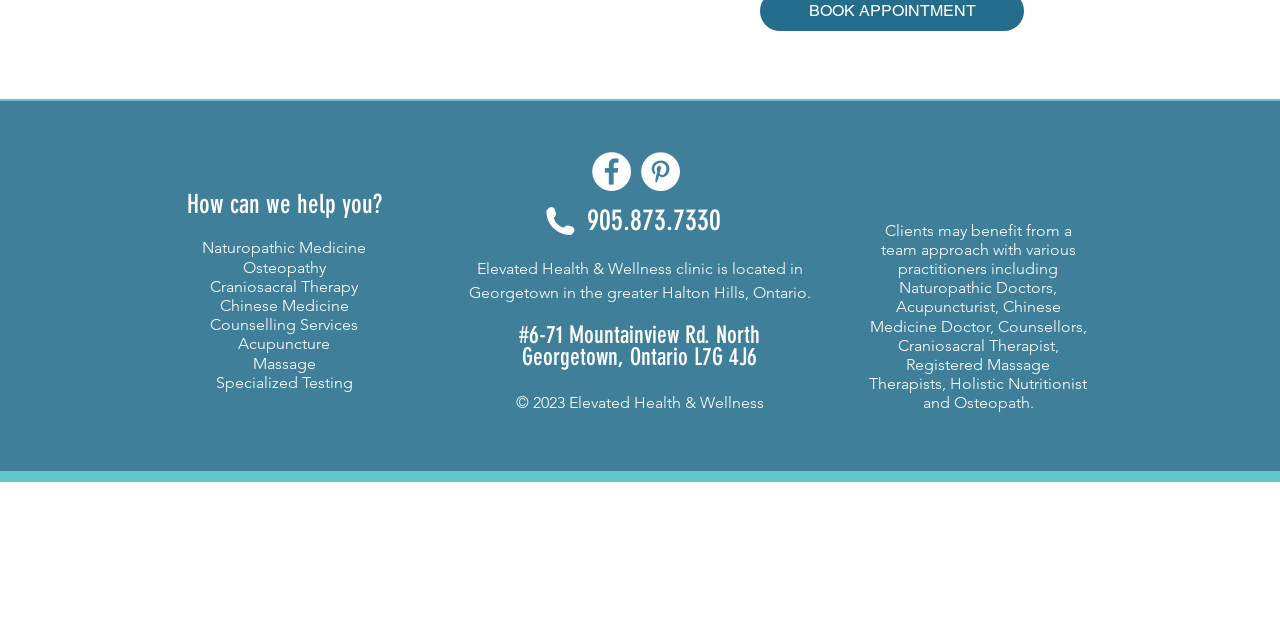Extract the bounding box coordinates for the HTML element that matches this description: "#6-71 Mountainview Rd. North". The coordinates should be four float numbers between 0 and 1, i.e., [left, top, right, bottom].

[0.405, 0.468, 0.594, 0.546]